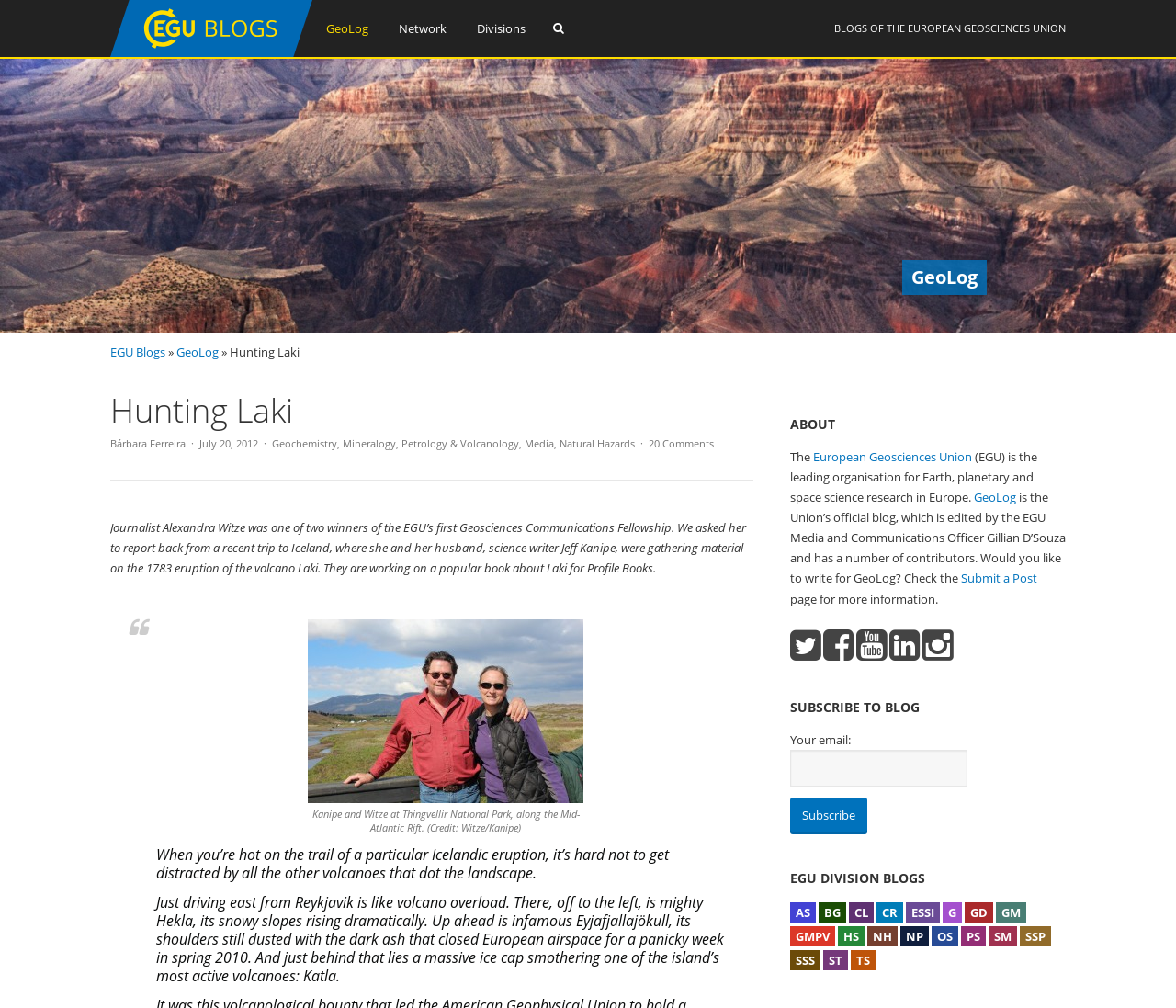Please mark the clickable region by giving the bounding box coordinates needed to complete this instruction: "View the 'Geochemistry, Mineralogy, Petrology & Volcanology' category".

[0.231, 0.433, 0.441, 0.447]